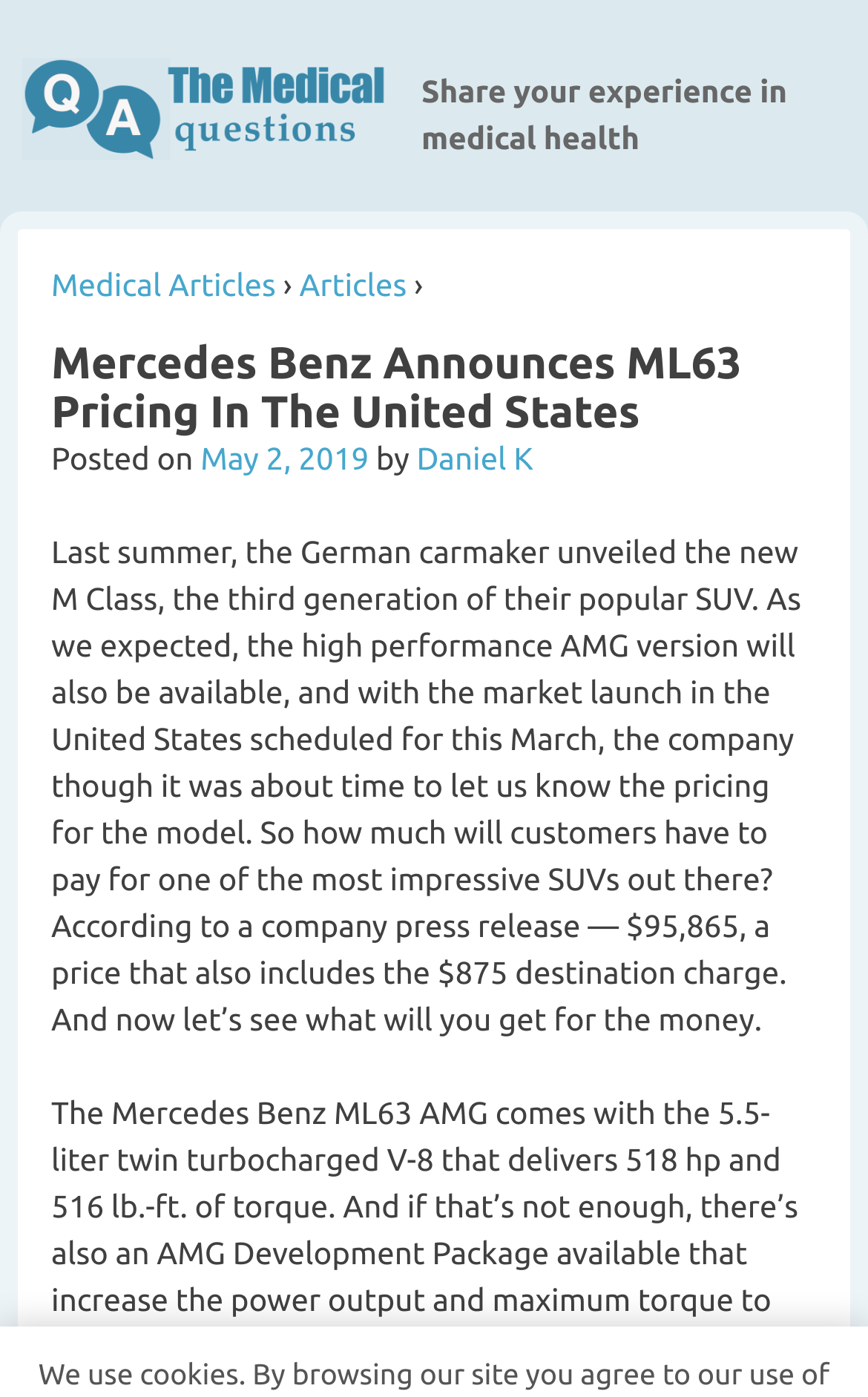Locate the UI element described by Medical Articles and provide its bounding box coordinates. Use the format (top-left x, top-left y, bottom-right x, bottom-right y) with all values as floating point numbers between 0 and 1.

[0.059, 0.191, 0.318, 0.217]